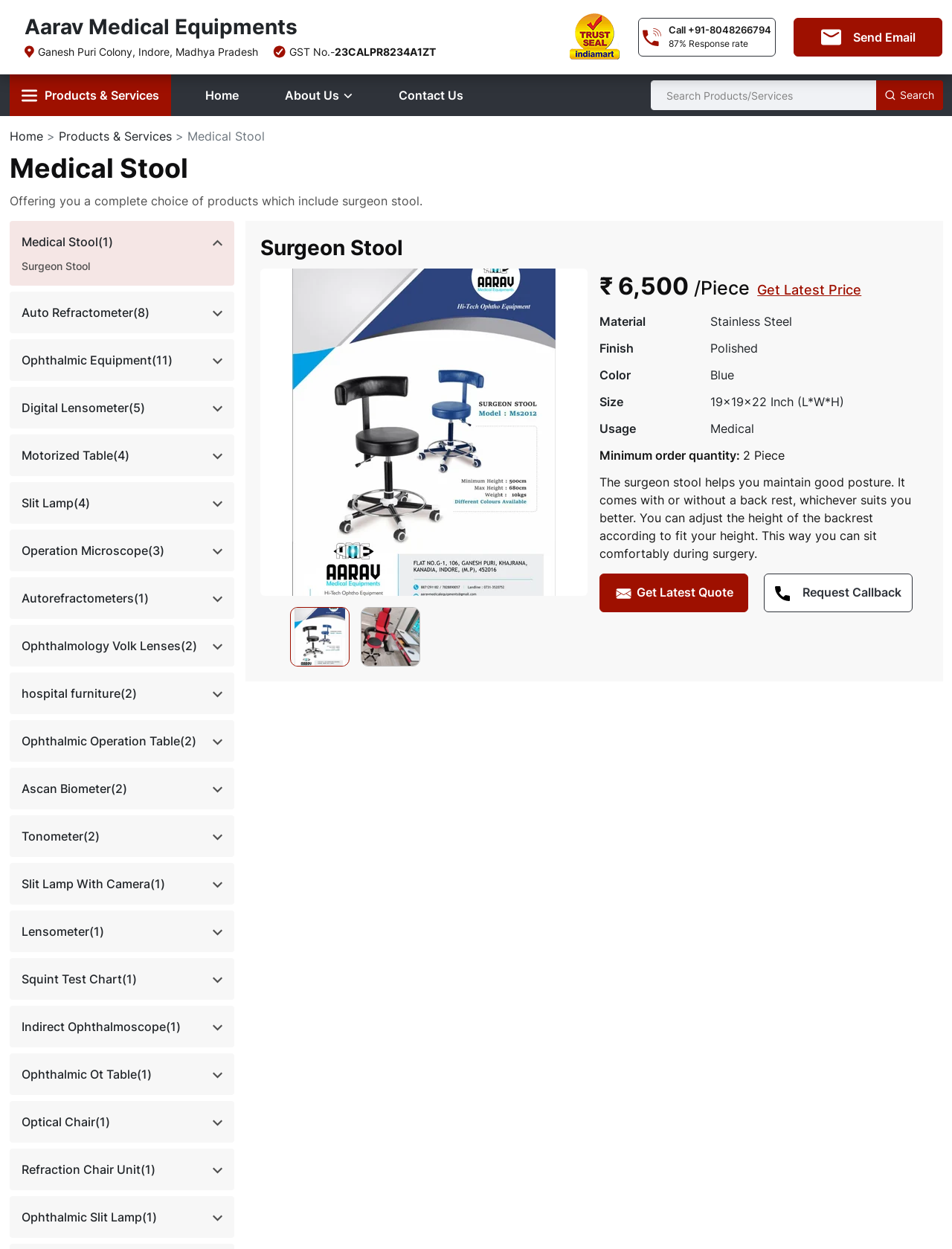Identify the bounding box coordinates of the clickable region required to complete the instruction: "Search for products or services". The coordinates should be given as four float numbers within the range of 0 and 1, i.e., [left, top, right, bottom].

[0.683, 0.064, 0.921, 0.088]